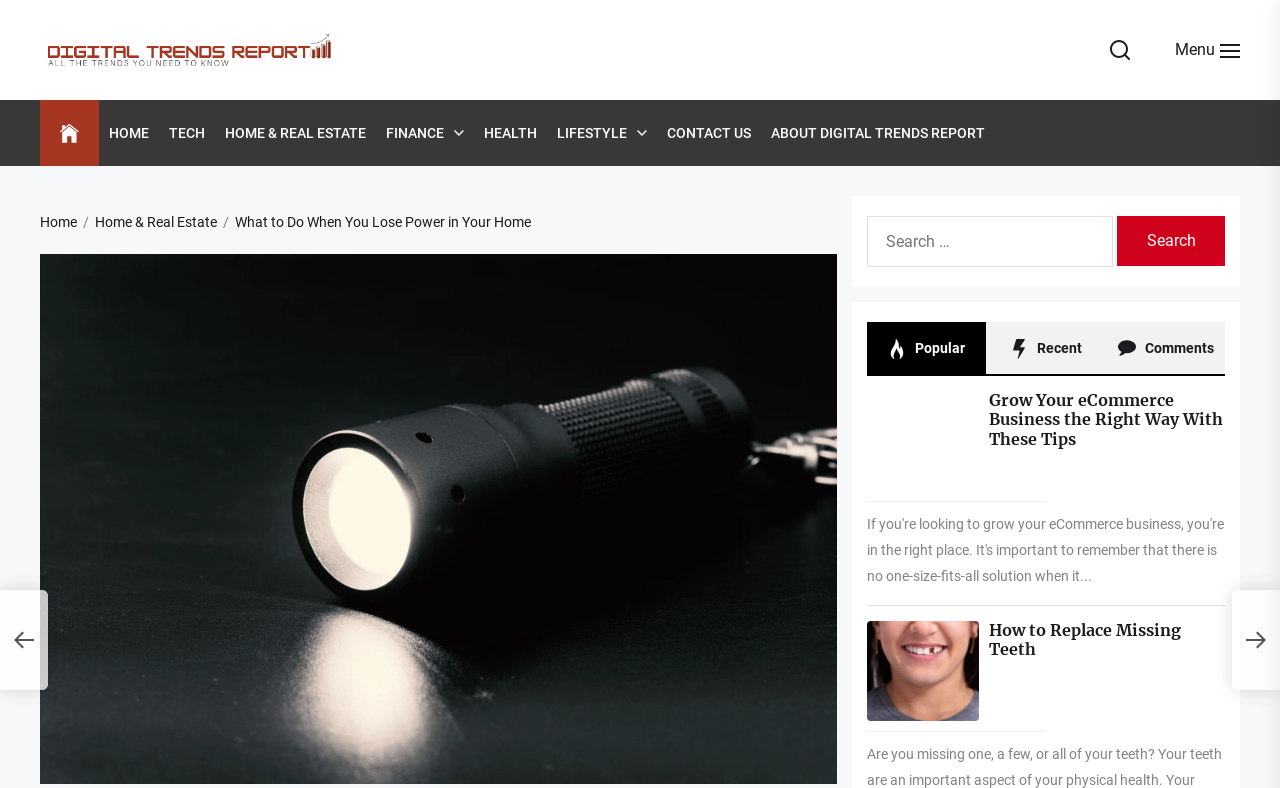Specify the bounding box coordinates (top-left x, top-left y, bottom-right x, bottom-right y) of the UI element in the screenshot that matches this description: How to Replace Missing Teeth

[0.773, 0.787, 0.923, 0.836]